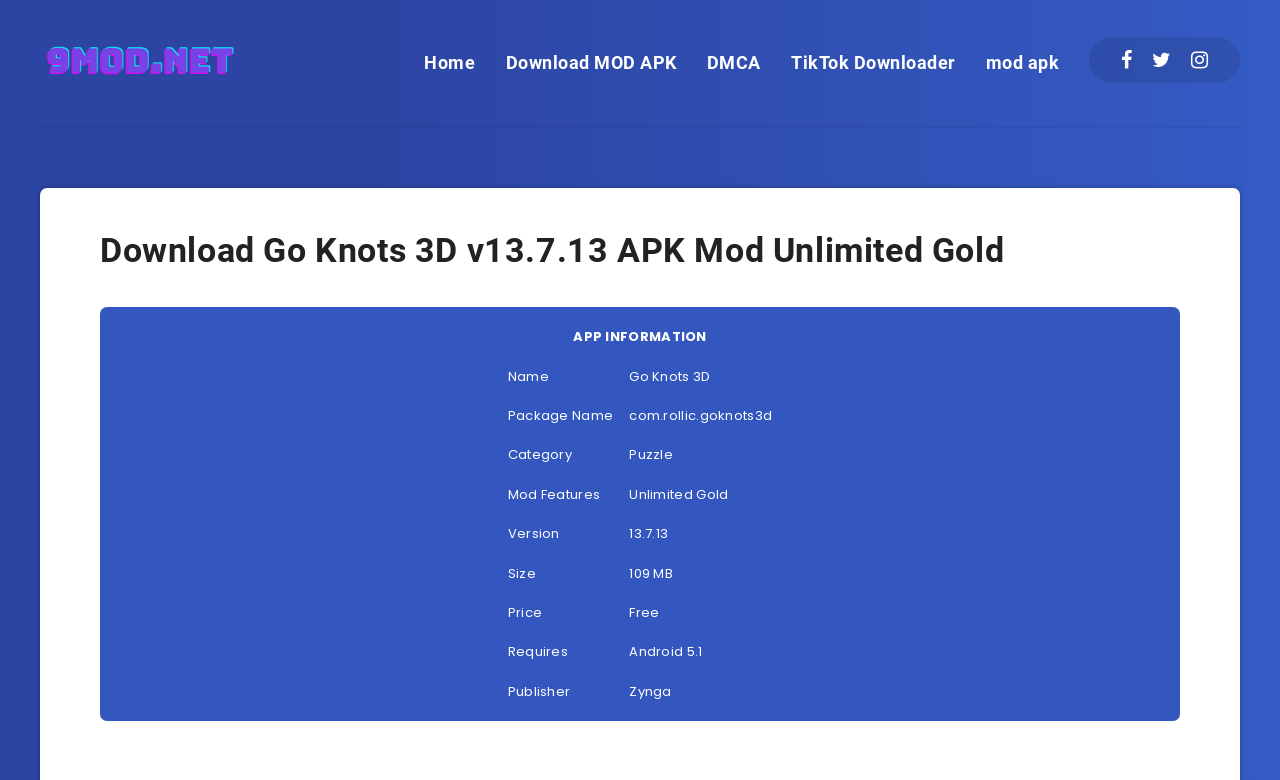What is the name of the app?
Please use the visual content to give a single word or phrase answer.

Go Knots 3D